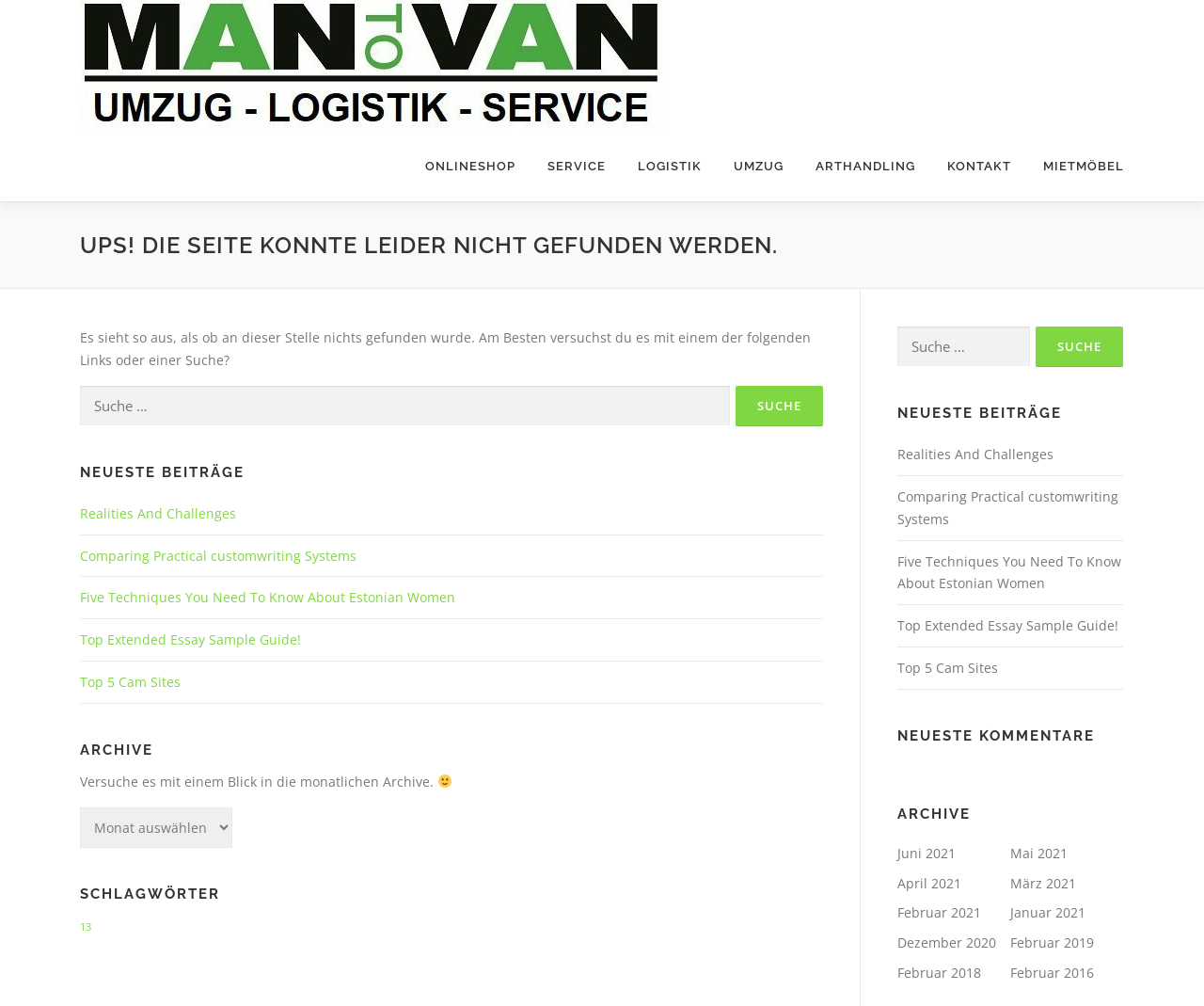How many links are there in the main section?
Please answer the question with a single word or phrase, referencing the image.

7